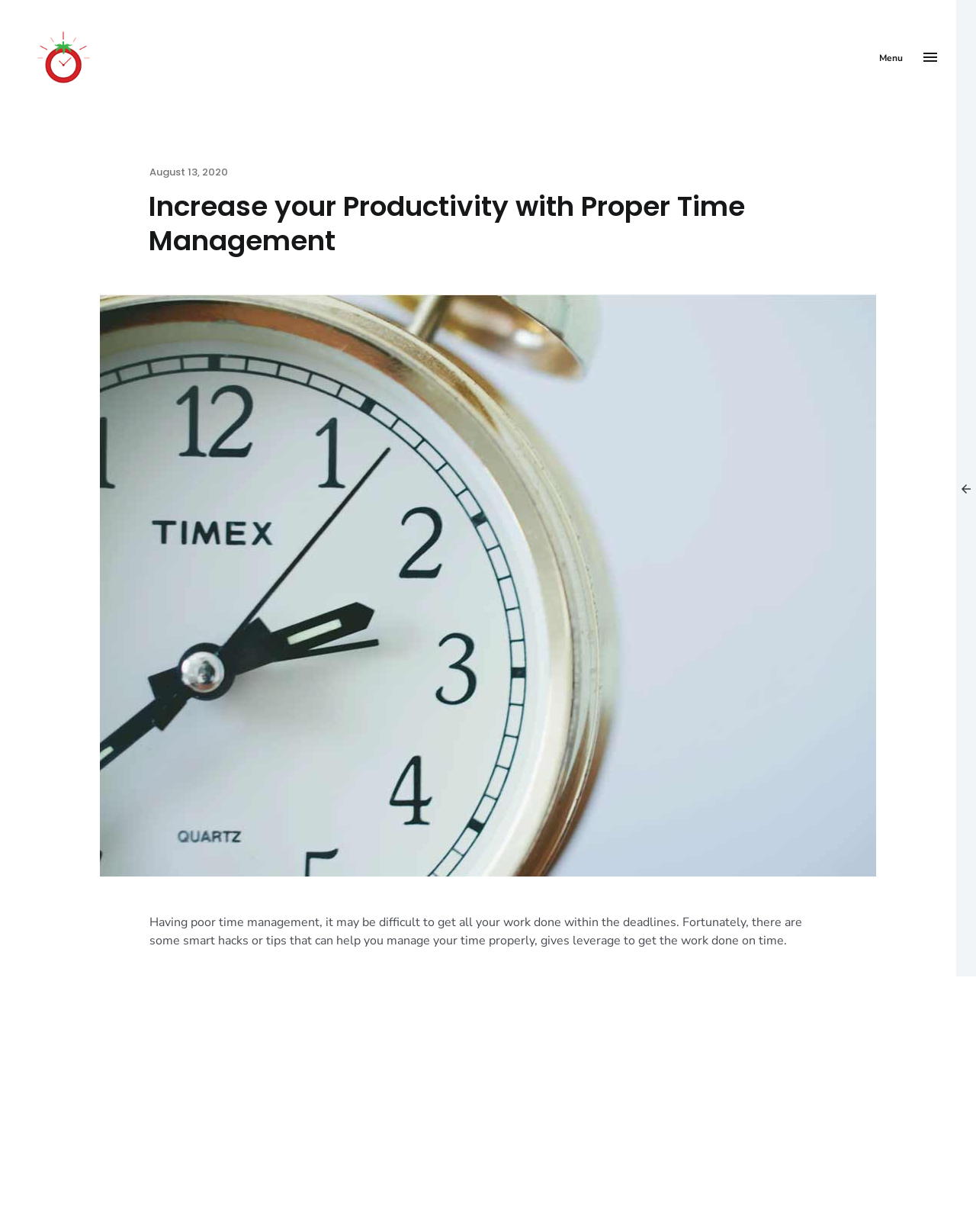Generate a comprehensive description of the contents of the webpage.

The webpage is about increasing productivity with proper time management. At the top left, there is a link with no text. On the top right, a "Menu" button is located. Below the menu button, a header section spans the entire width of the page, containing a "Posted on" label, a link to the date "August 13, 2020", and a heading that reads "Increase your Productivity with Proper Time Management". 

Below the header section, a large image takes up most of the page width, with a caption that matches the heading. Underneath the image, a paragraph of text explains the importance of proper time management, followed by a subheading that introduces tips on how to effectively manage time.

The webpage then presents a list of time management tips, with the first tip being "Set your goals and priorities", accompanied by a detailed explanation. The second tip is "Track your time and activity", also with a detailed explanation. There are likely more tips listed below, but they are not visible in this screenshot. At the bottom right of the page, there is a button with no text.